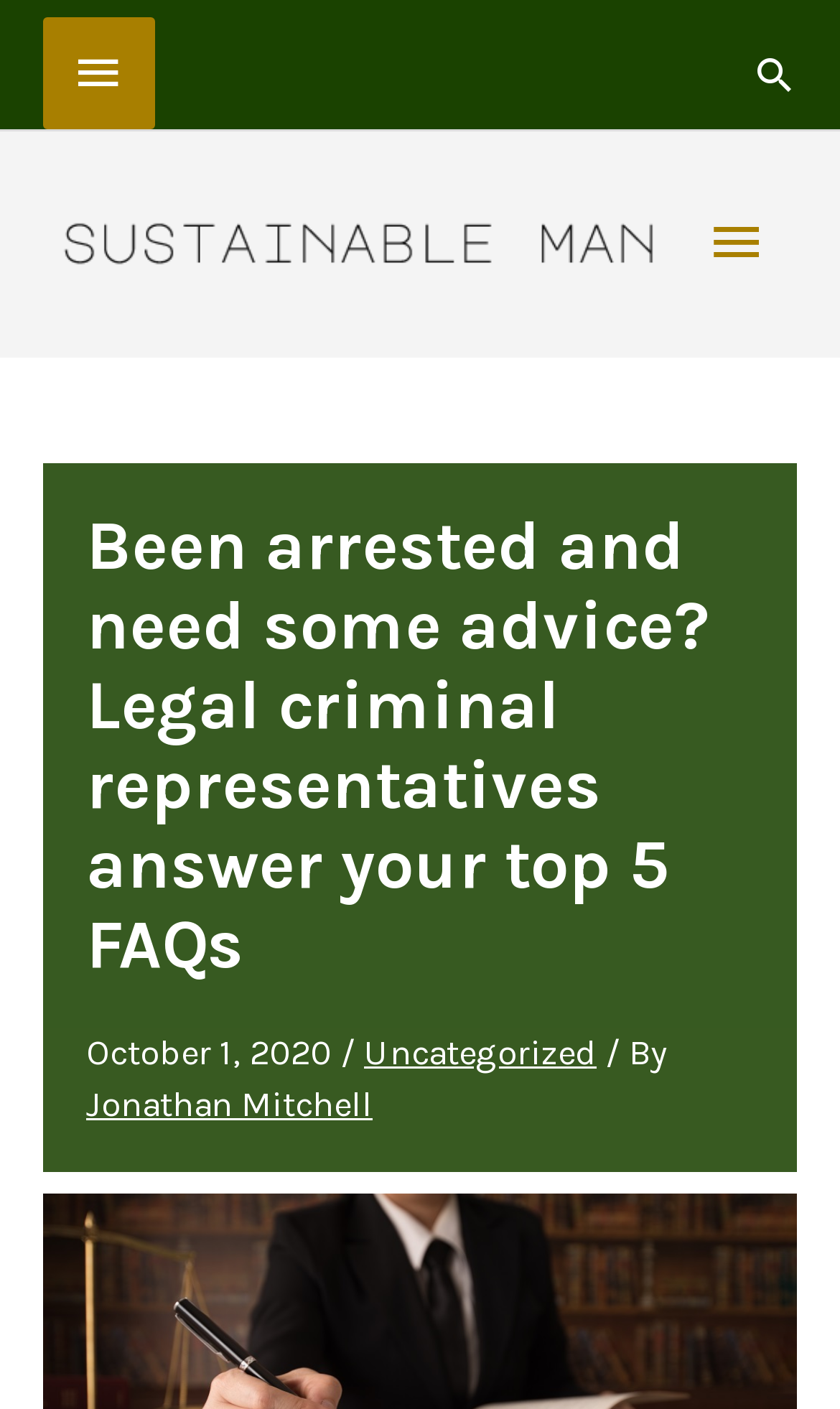Given the following UI element description: "Main Menu", find the bounding box coordinates in the webpage screenshot.

[0.805, 0.129, 0.949, 0.218]